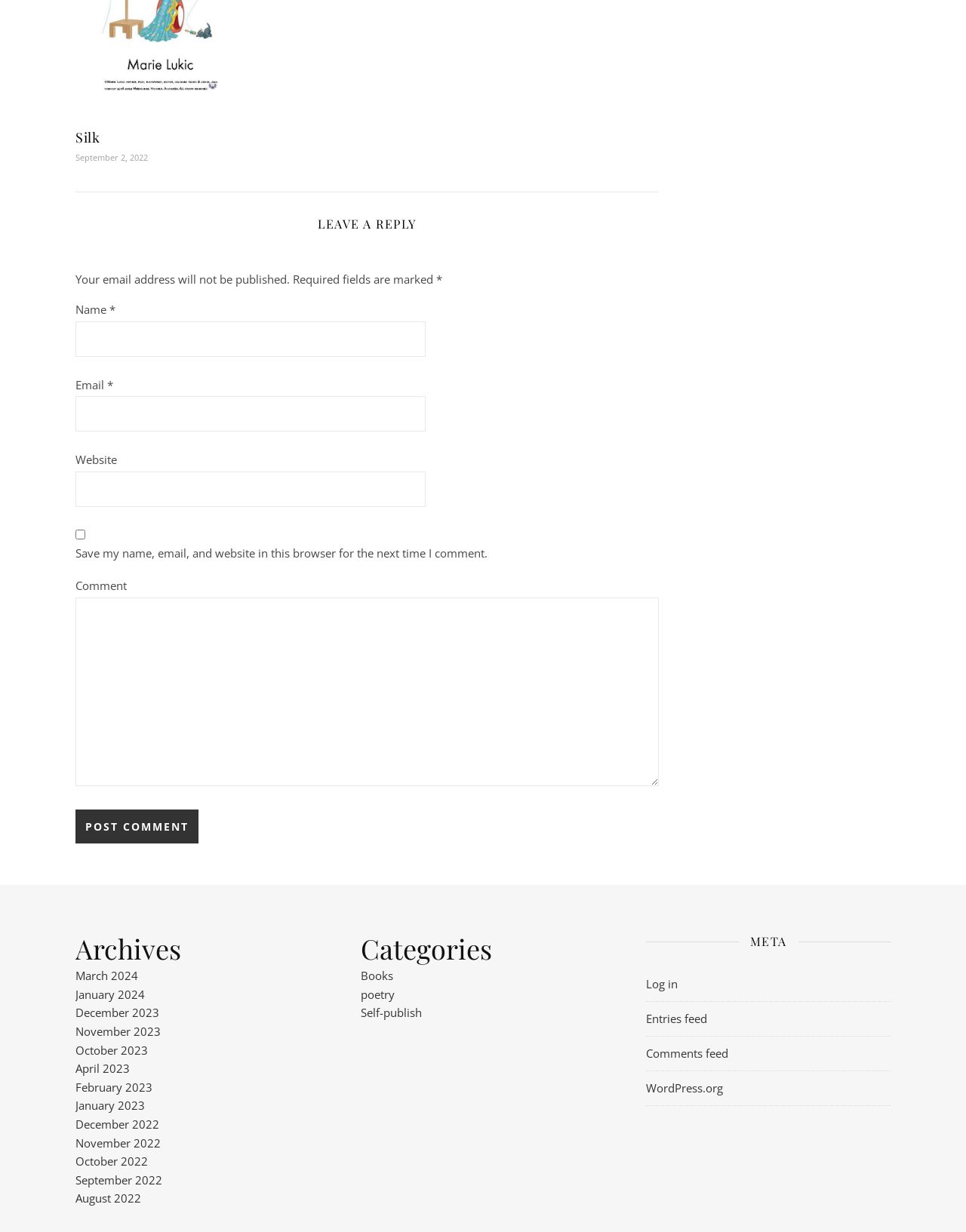Find the bounding box coordinates of the clickable area that will achieve the following instruction: "Click on the 'Silk' link".

[0.078, 0.104, 0.103, 0.119]